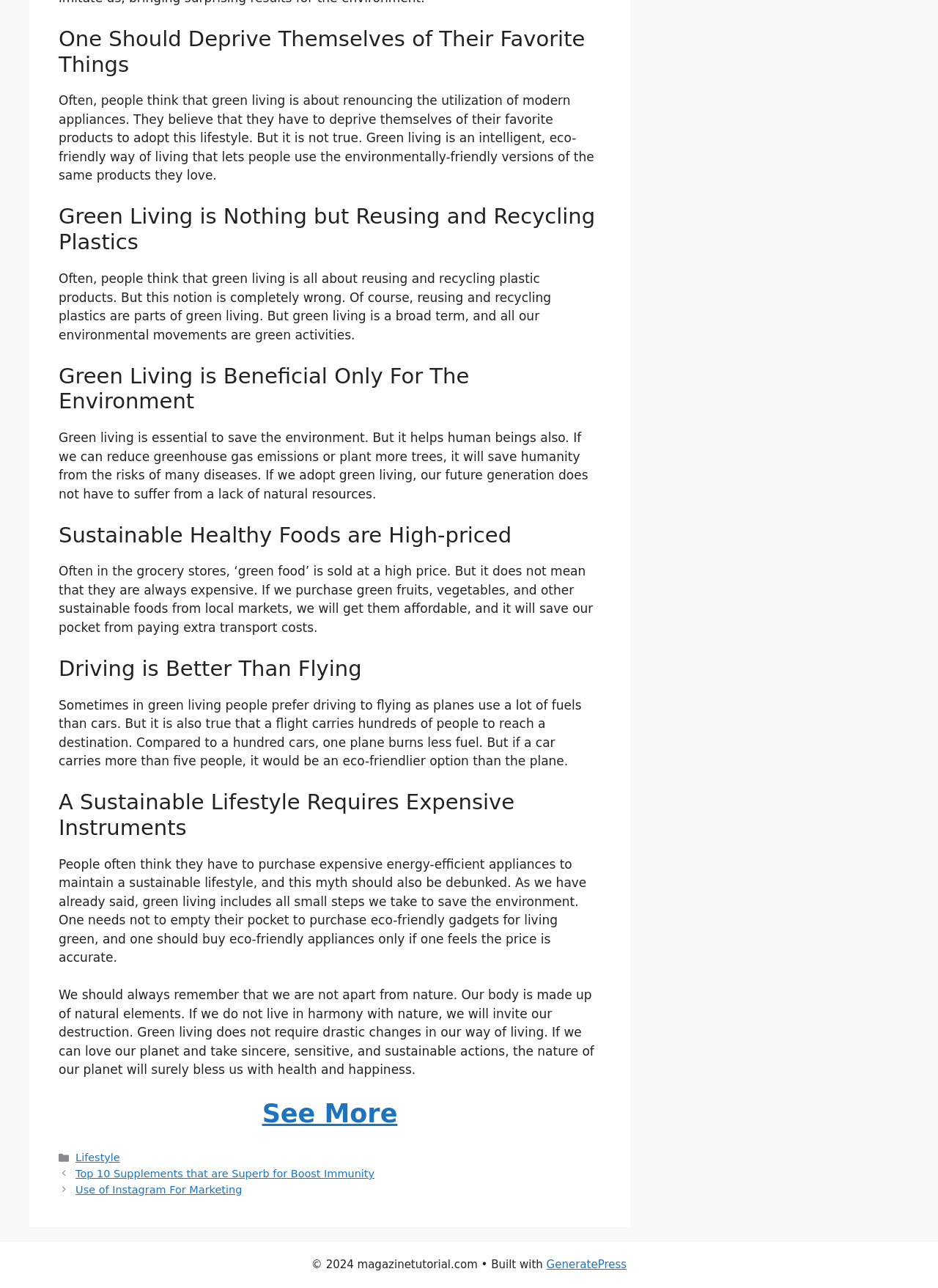Bounding box coordinates are specified in the format (top-left x, top-left y, bottom-right x, bottom-right y). All values are floating point numbers bounded between 0 and 1. Please provide the bounding box coordinate of the region this sentence describes: Use of Instagram For Marketing

[0.081, 0.919, 0.258, 0.928]